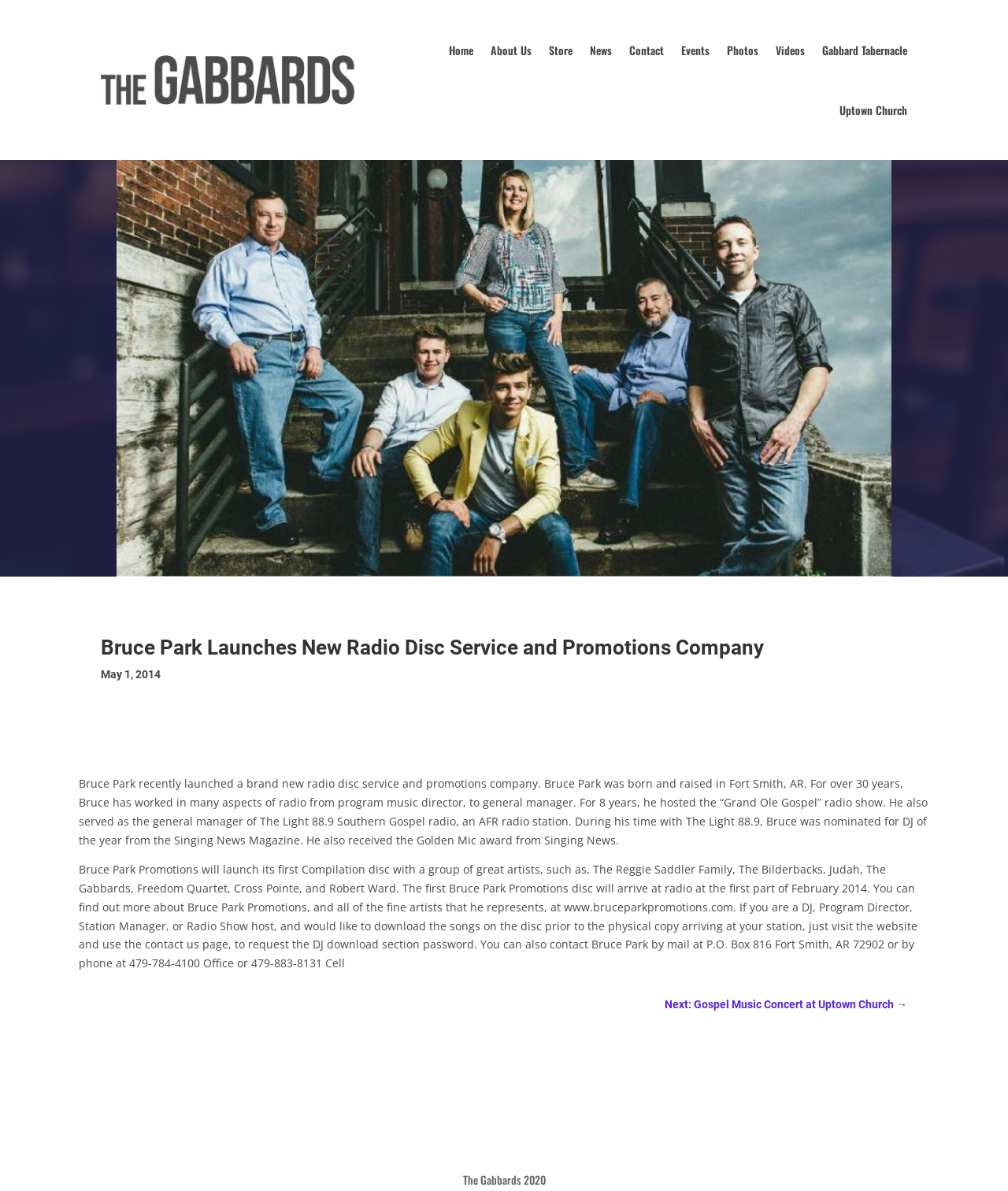Please locate the clickable area by providing the bounding box coordinates to follow this instruction: "Click the 'Home' link".

[0.445, 0.017, 0.47, 0.067]